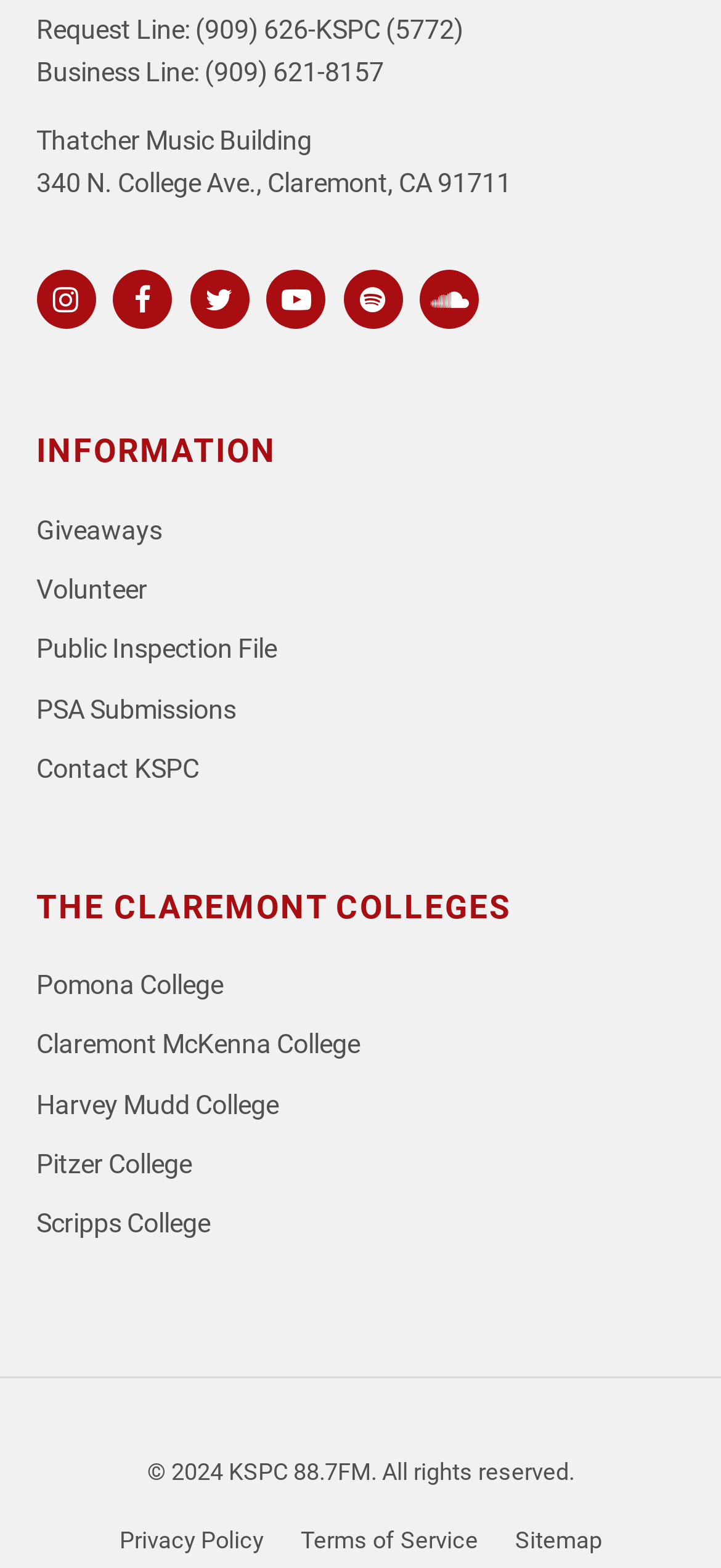Please reply to the following question using a single word or phrase: 
What is the phone number for business inquiries?

(909) 621-8157